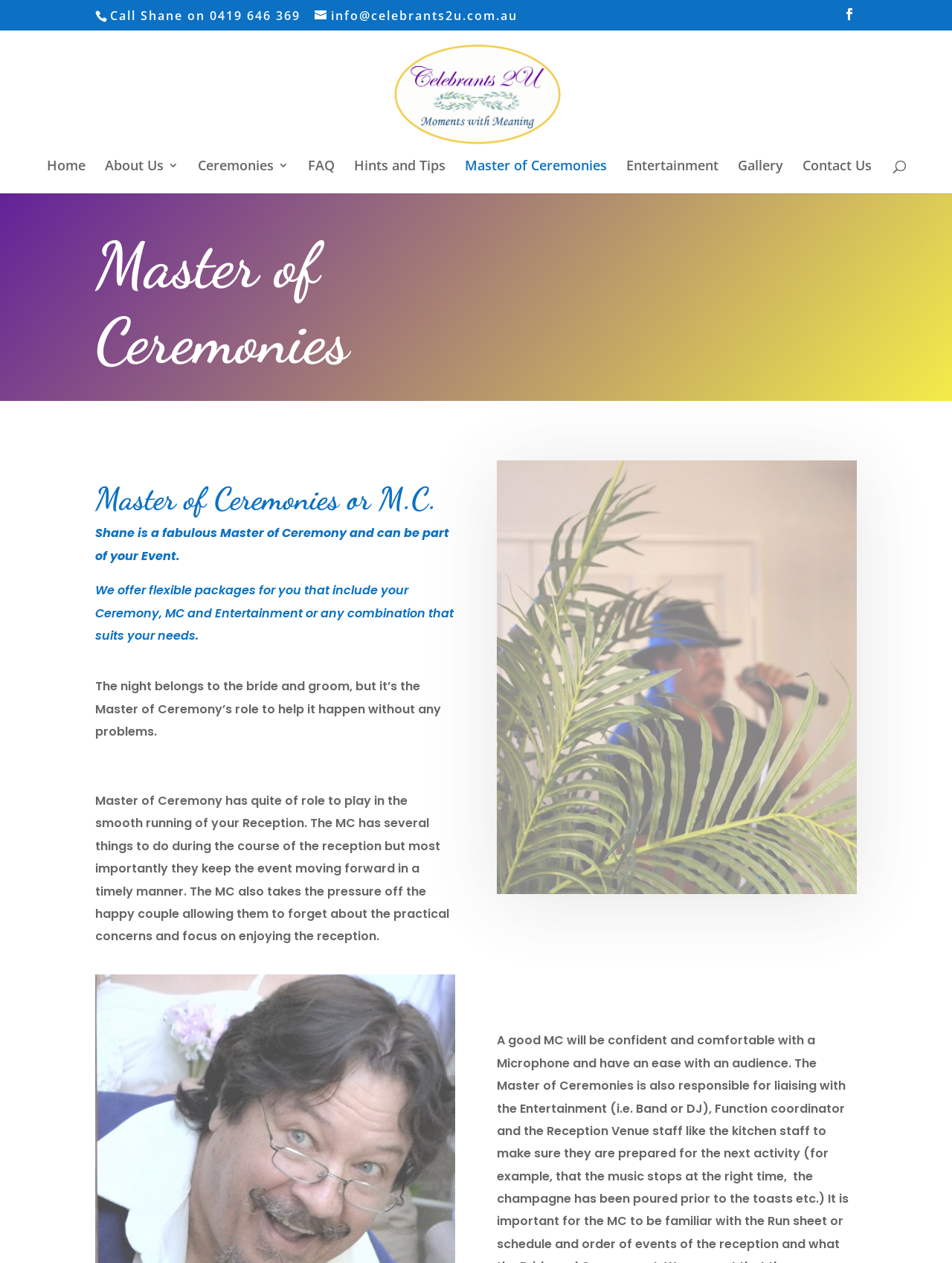How many navigation links are there in the main menu?
Please answer the question with a detailed and comprehensive explanation.

I counted the number of link elements with text starting from 'Home' to 'Contact Us' which are located horizontally at the top of the webpage, and found 9 navigation links.